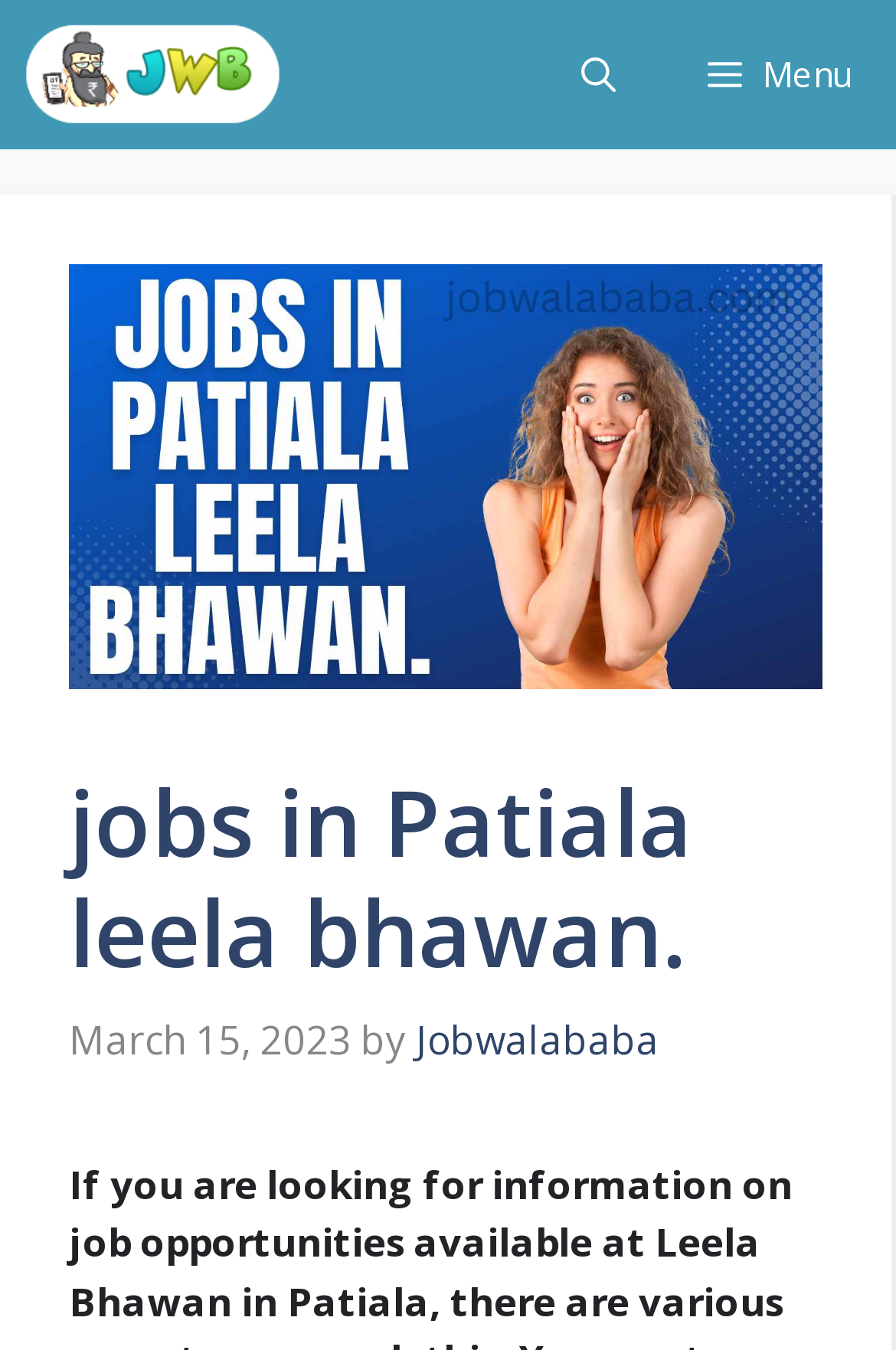Identify the main title of the webpage and generate its text content.

jobs in Patiala leela bhawan.